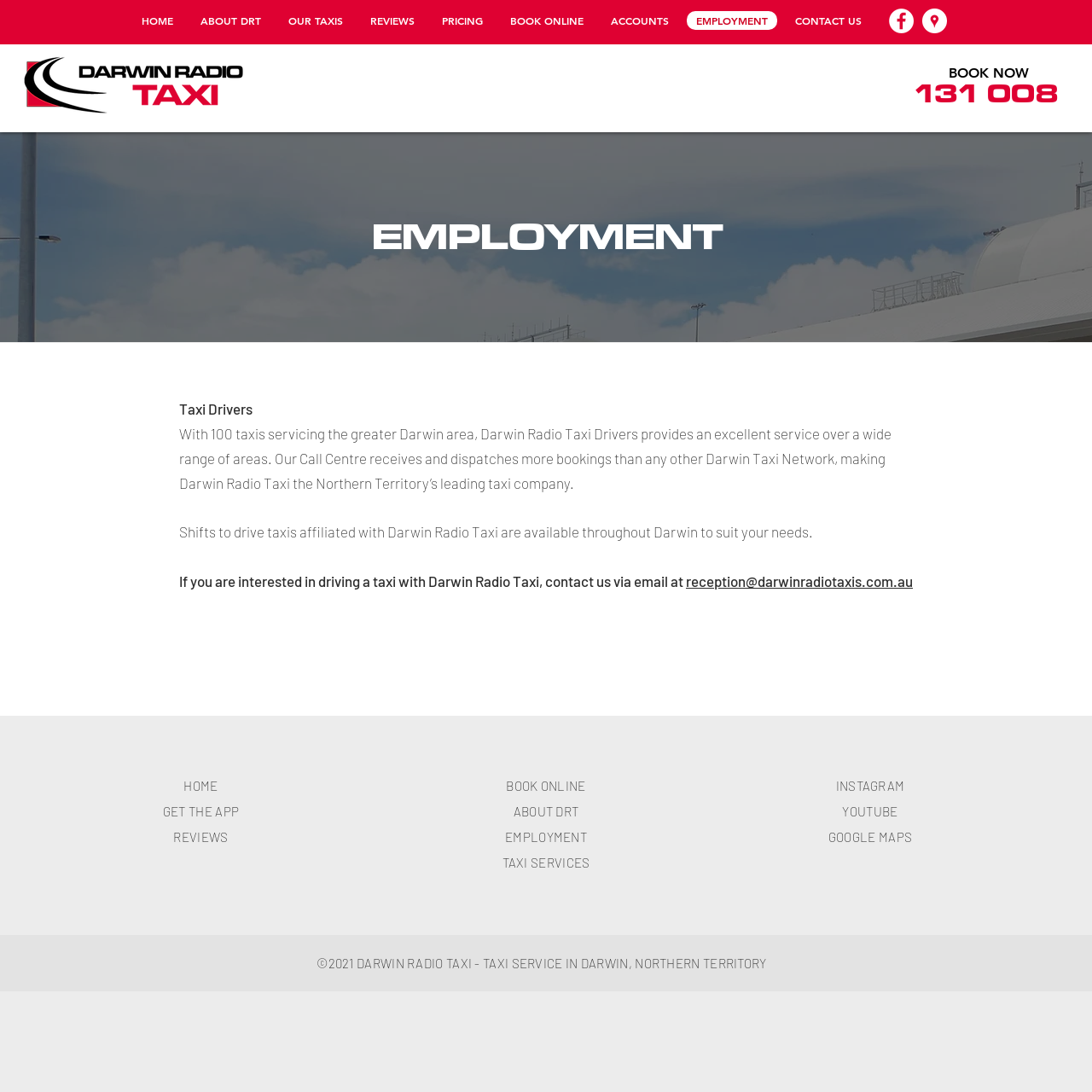Pinpoint the bounding box coordinates of the element you need to click to execute the following instruction: "Call the phone number 131 008". The bounding box should be represented by four float numbers between 0 and 1, in the format [left, top, right, bottom].

[0.836, 0.077, 0.969, 0.098]